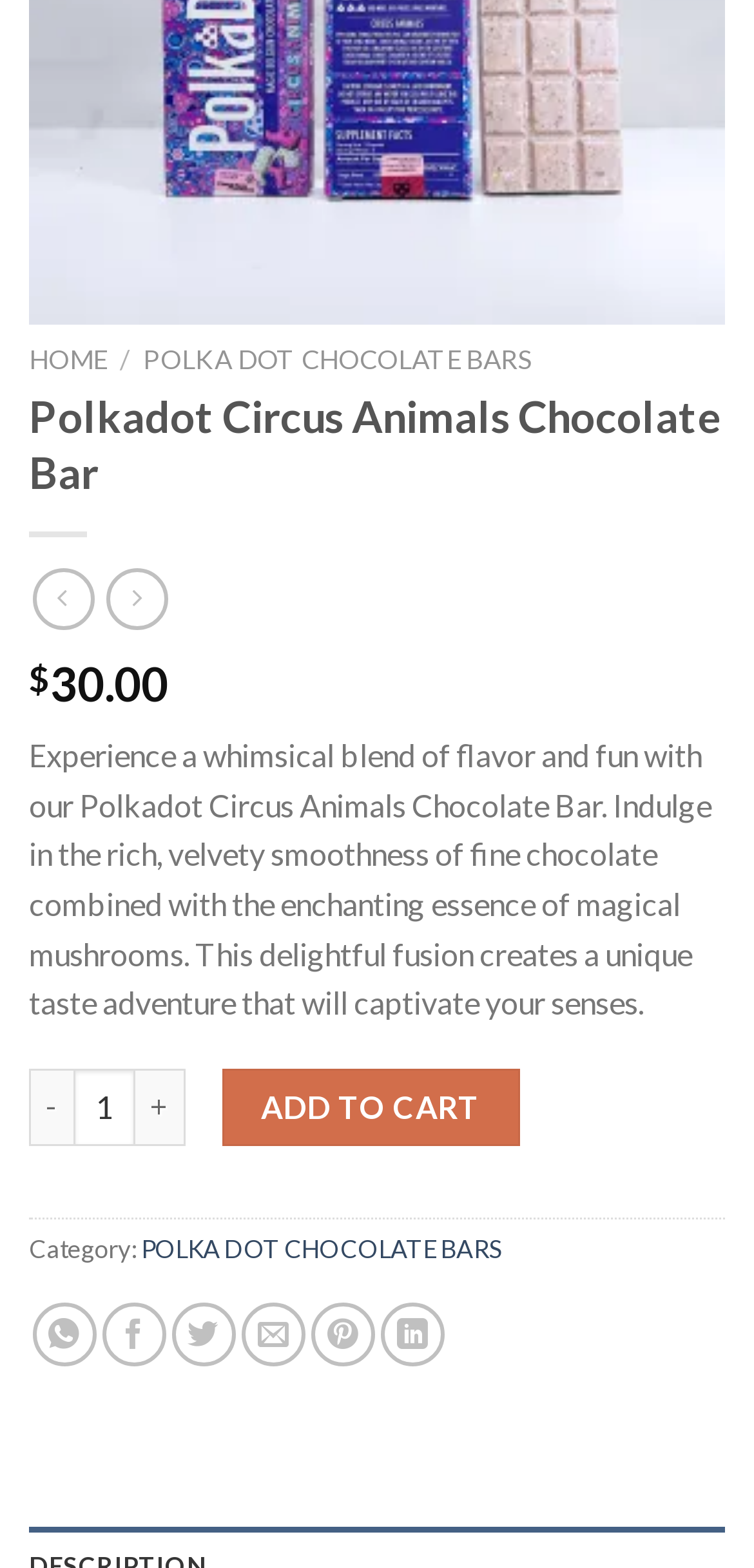Using the element description provided, determine the bounding box coordinates in the format (top-left x, top-left y, bottom-right x, bottom-right y). Ensure that all values are floating point numbers between 0 and 1. Element description: Add to cart

[0.295, 0.681, 0.689, 0.731]